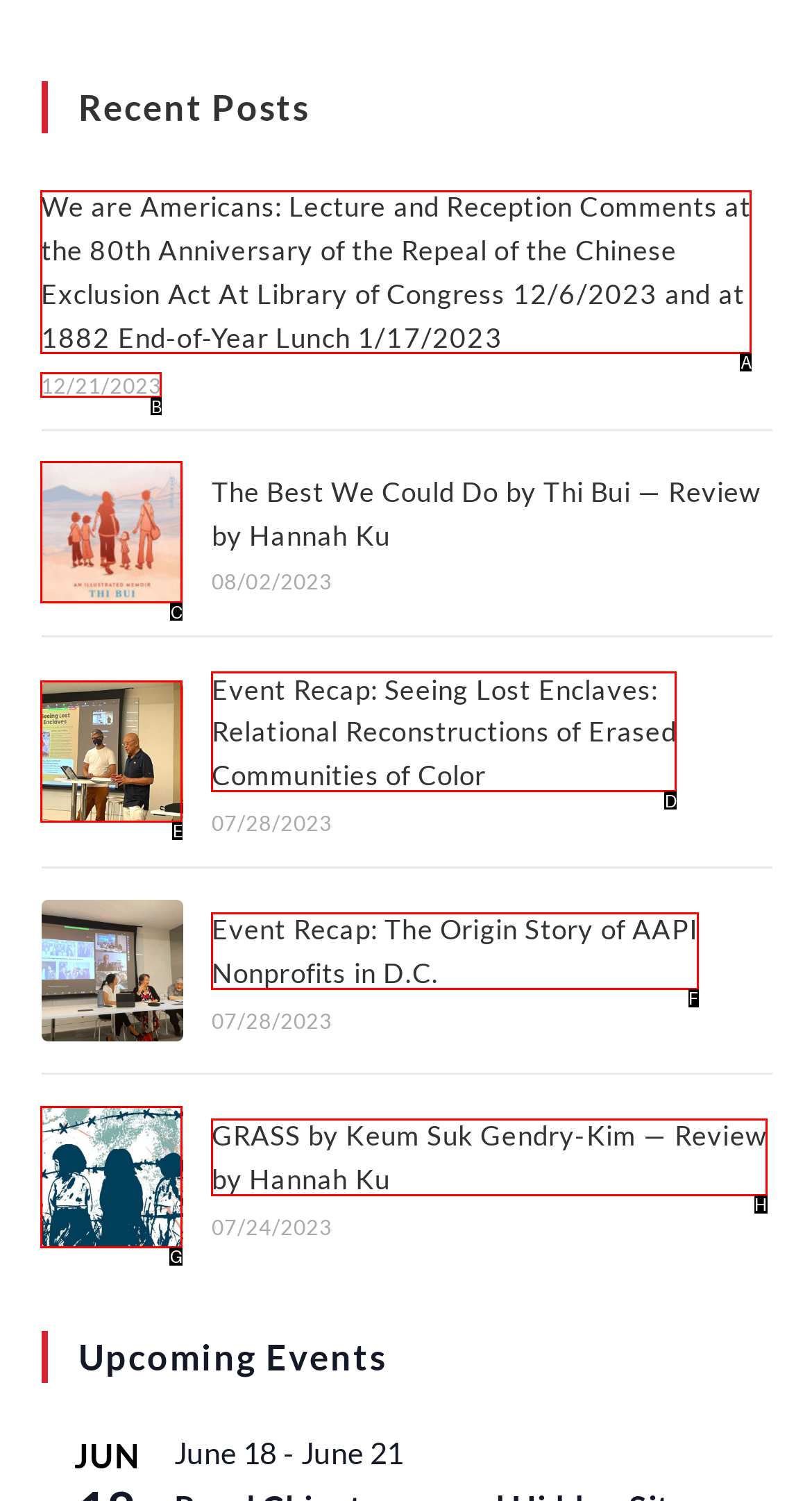From the given choices, which option should you click to complete this task: check post date? Answer with the letter of the correct option.

B